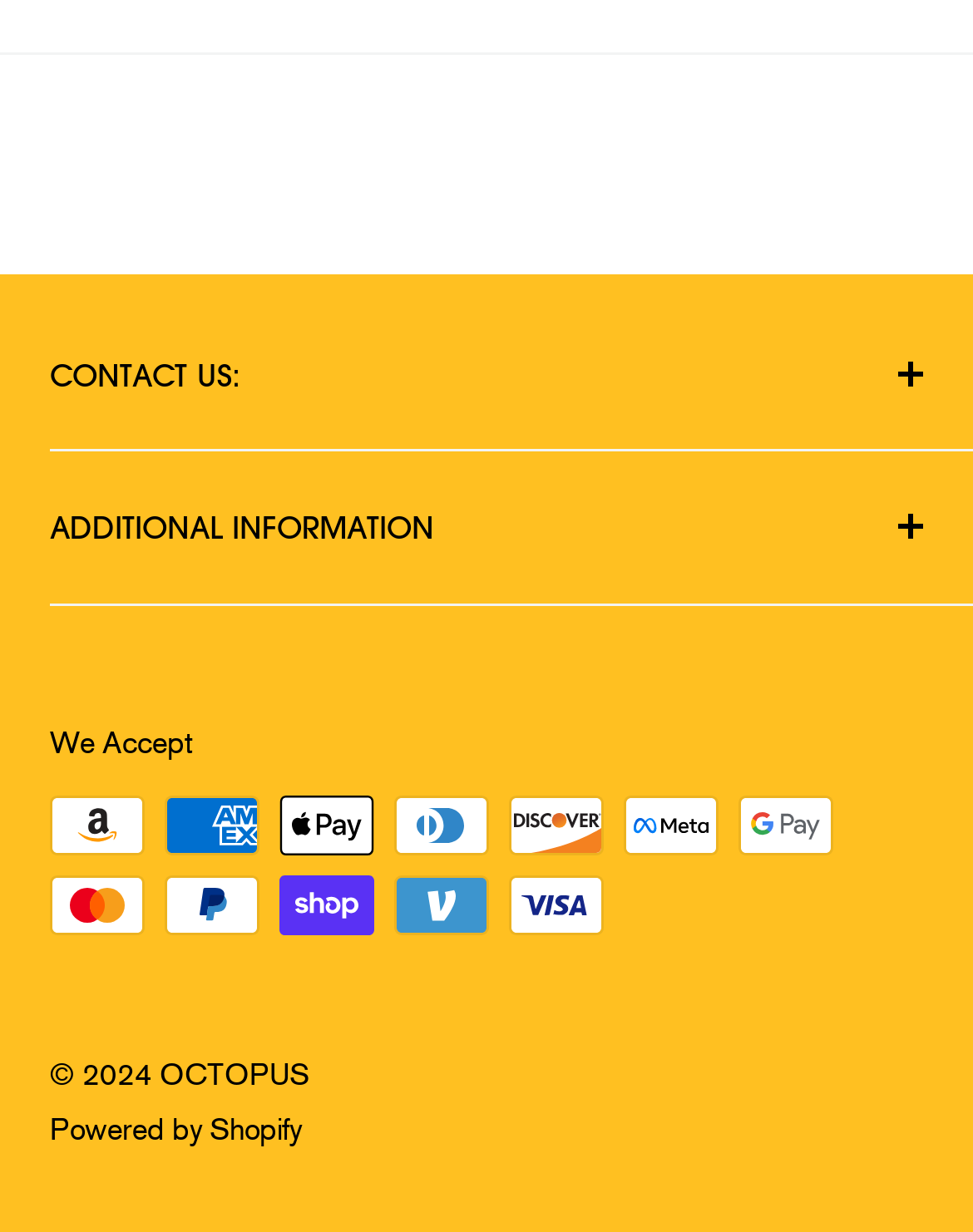What is the operating hour on Monday?
Using the information from the image, give a concise answer in one word or a short phrase.

8am - 4pm PT